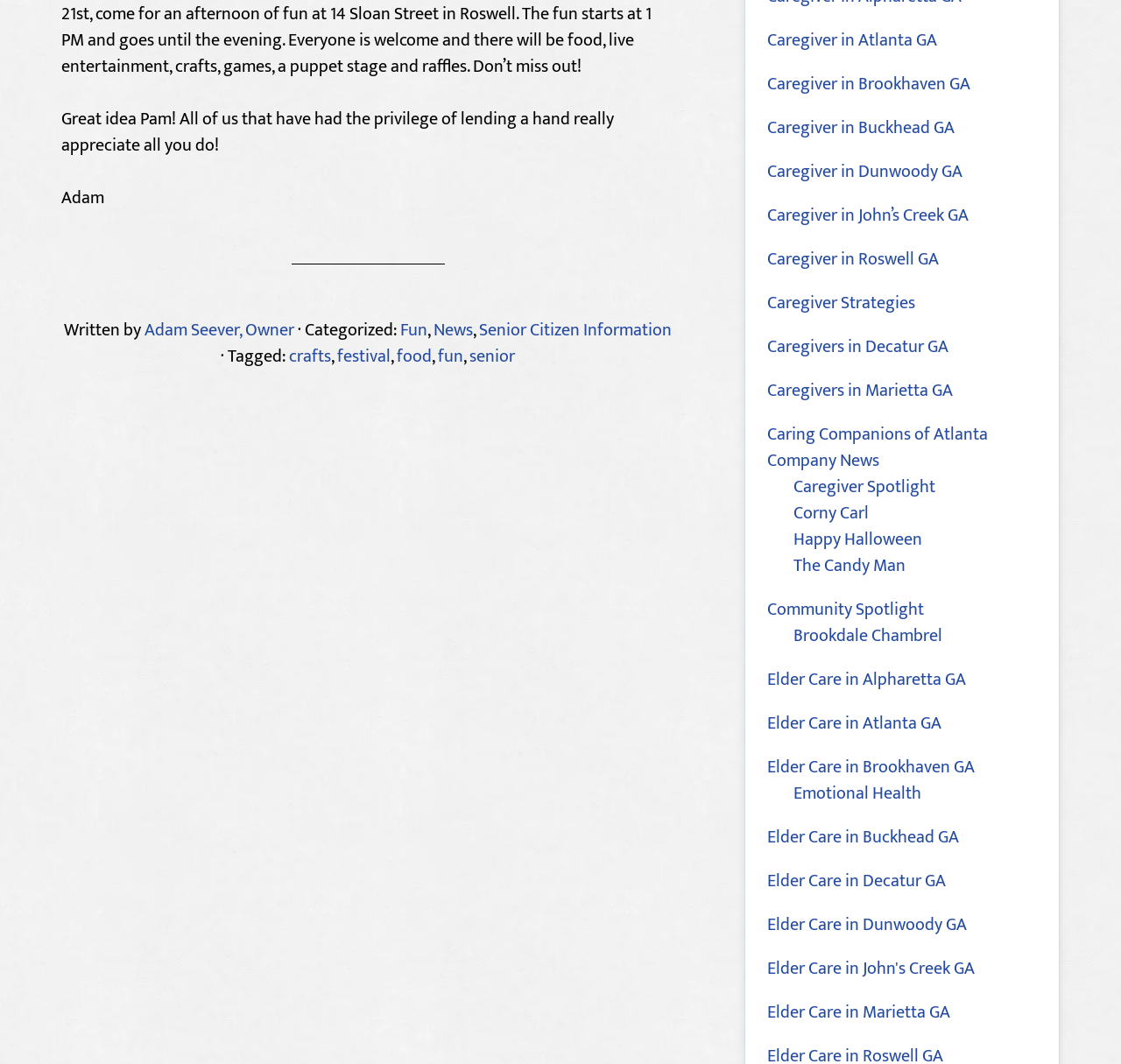Can you find the bounding box coordinates of the area I should click to execute the following instruction: "Visit the 'Caregiver Spotlight' page"?

[0.708, 0.444, 0.834, 0.472]